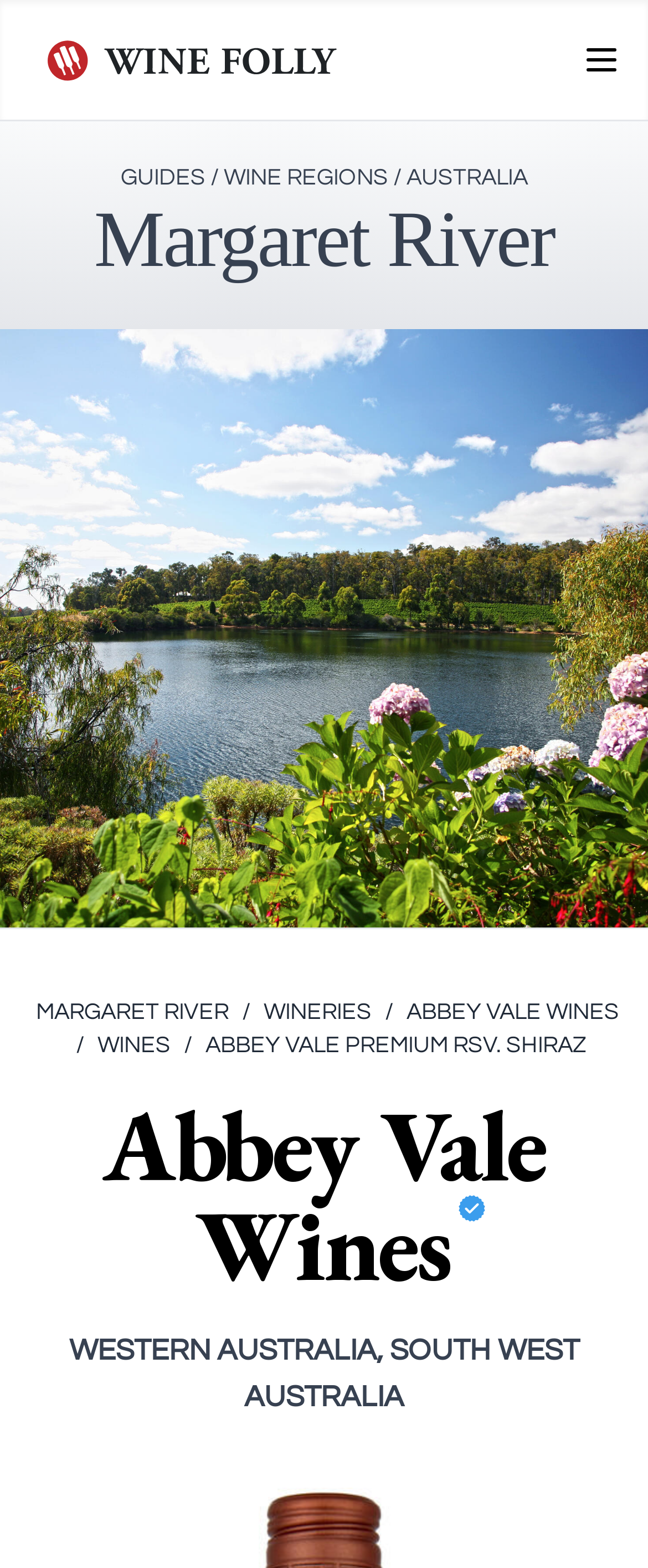How many links are there in the top navigation menu? Based on the screenshot, please respond with a single word or phrase.

4